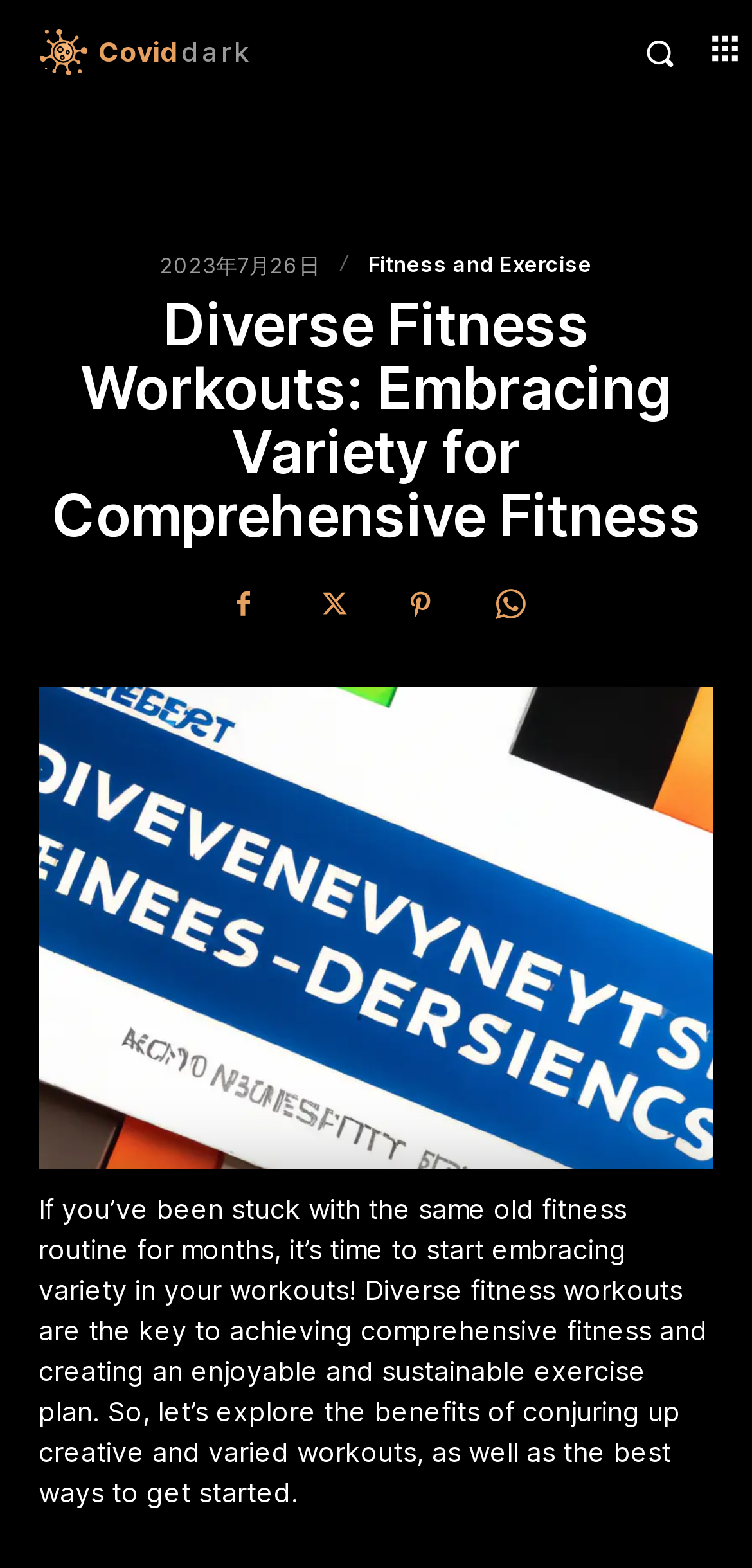Please identify the primary heading of the webpage and give its text content.

Diverse Fitness Workouts: Embracing Variety for Comprehensive Fitness